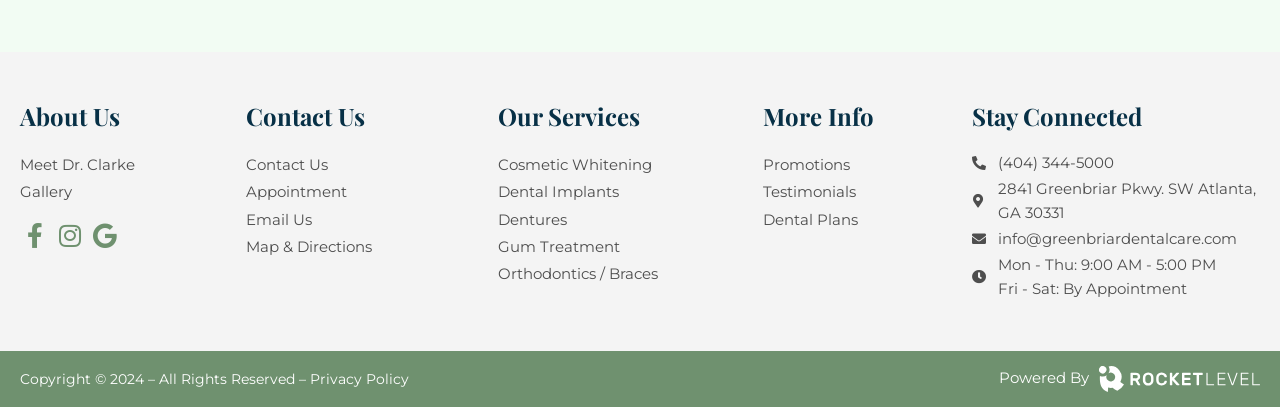Find the bounding box coordinates for the area you need to click to carry out the instruction: "View About Us page". The coordinates should be four float numbers between 0 and 1, indicated as [left, top, right, bottom].

[0.016, 0.251, 0.177, 0.322]